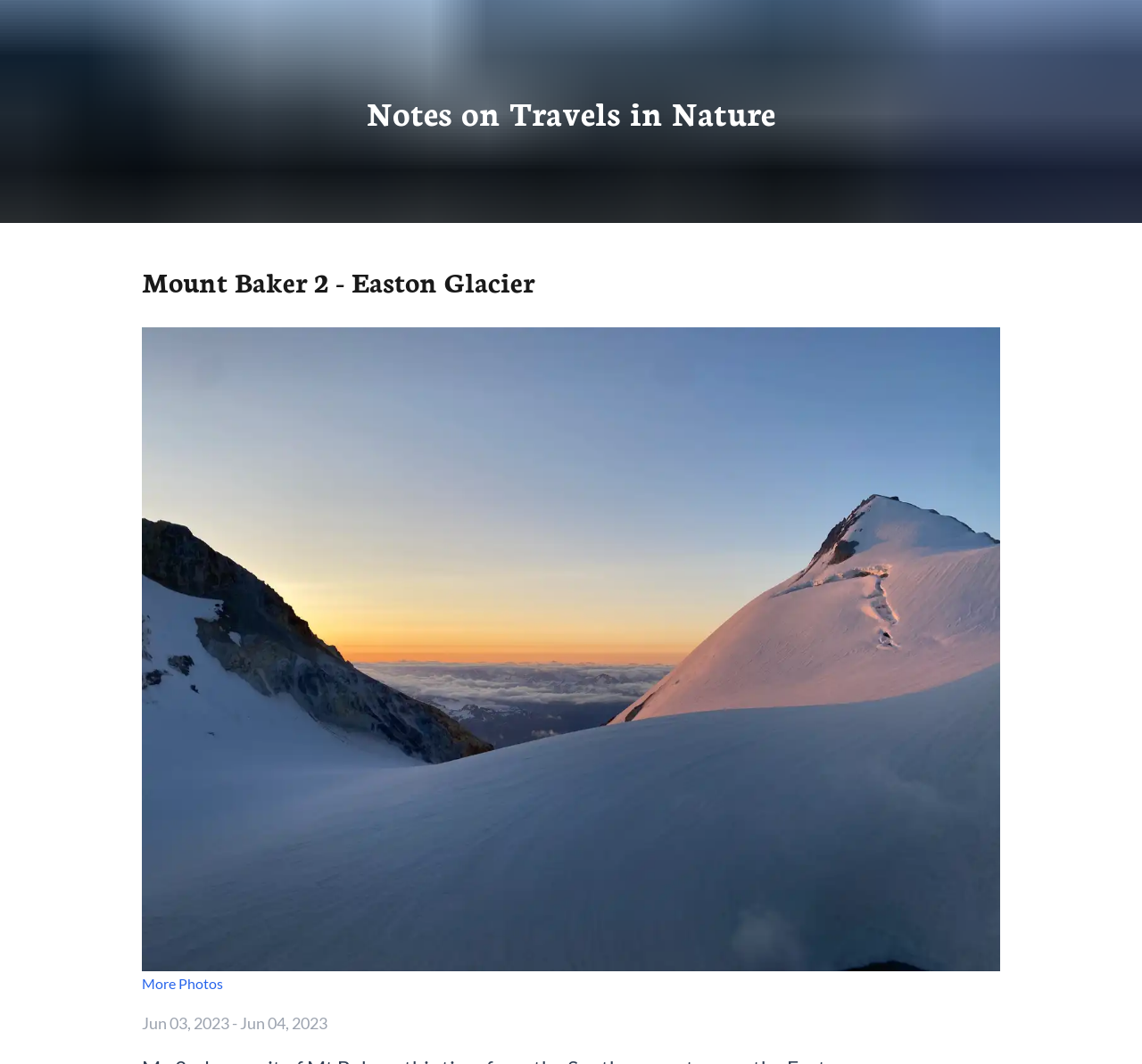Identify the bounding box coordinates for the UI element described as: "Notes on Travels in Nature". The coordinates should be provided as four floats between 0 and 1: [left, top, right, bottom].

[0.321, 0.083, 0.679, 0.126]